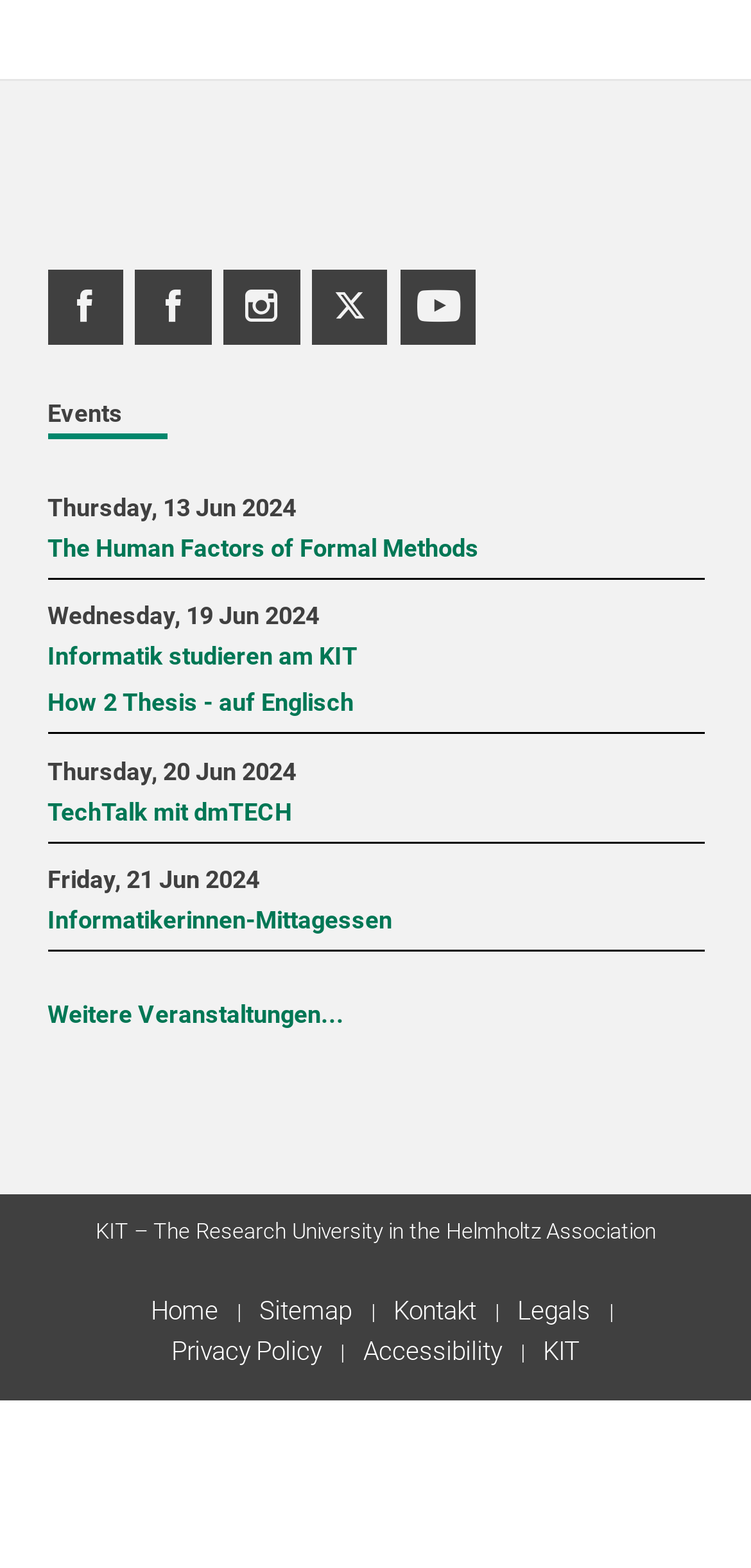Please provide the bounding box coordinates for the element that needs to be clicked to perform the following instruction: "Subscribe to the daily email". The coordinates should be given as four float numbers between 0 and 1, i.e., [left, top, right, bottom].

None